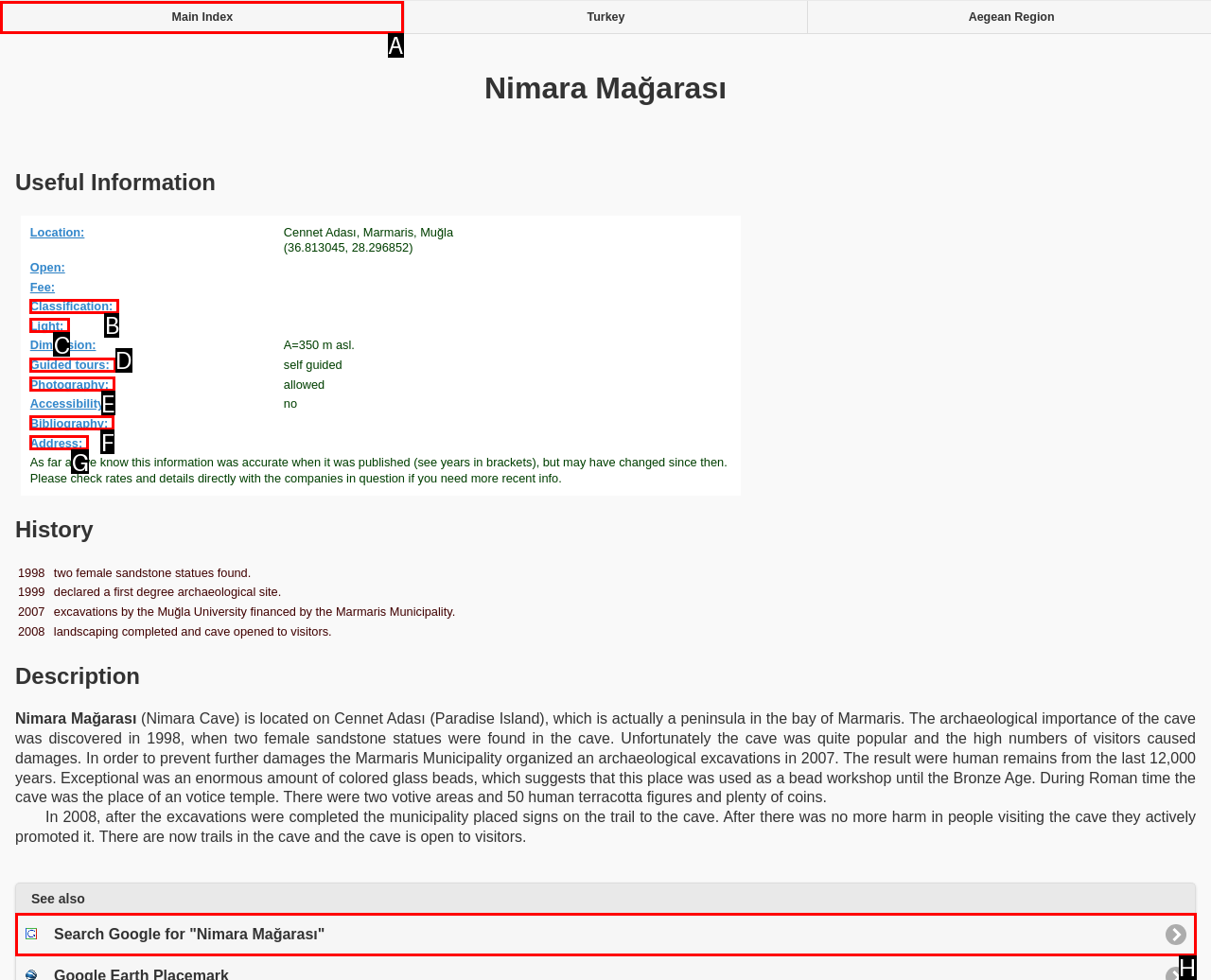Identify the HTML element I need to click to complete this task: View the main index Provide the option's letter from the available choices.

A